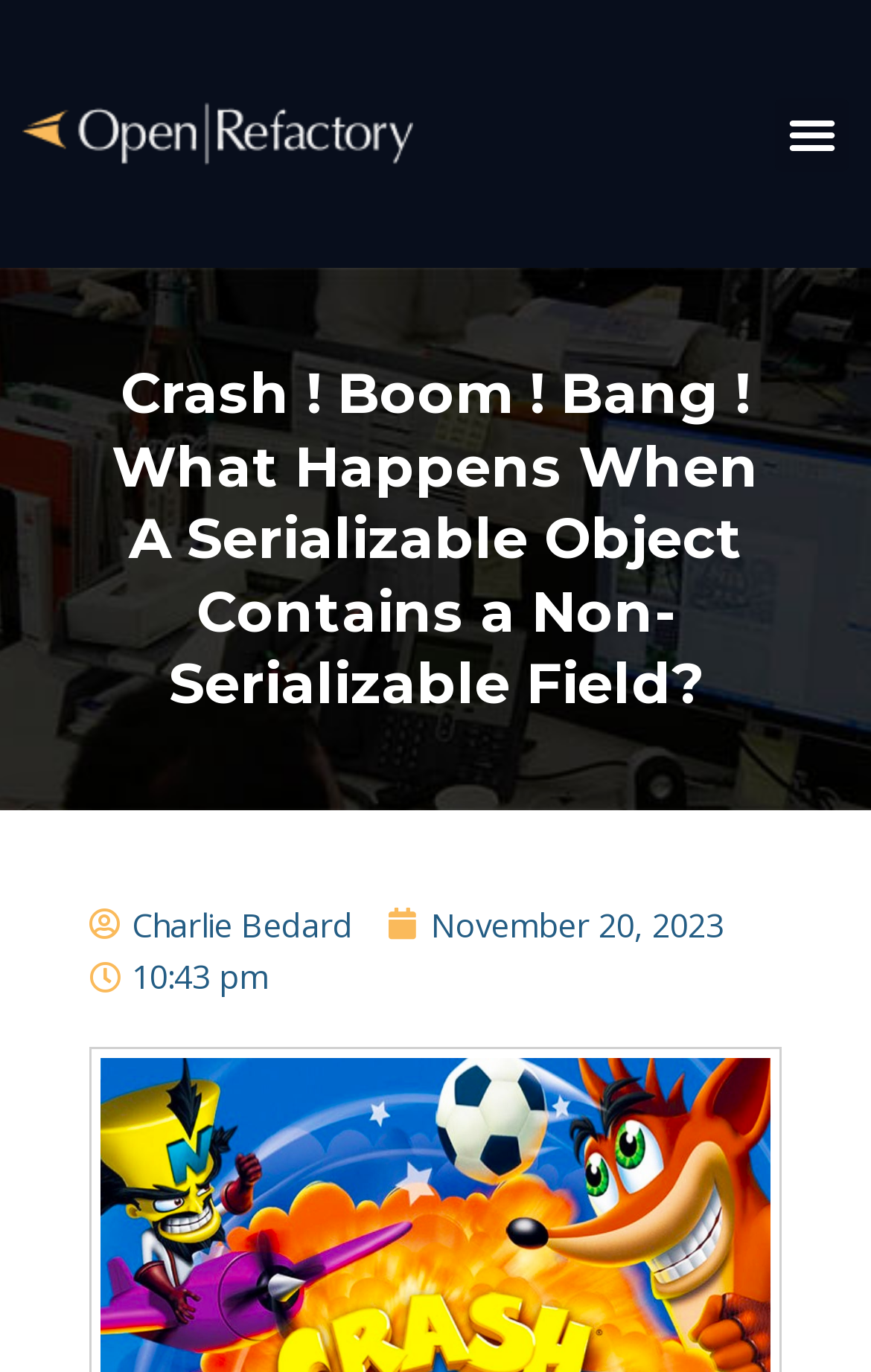Respond with a single word or phrase:
Who is the author of the article?

Charlie Bedard